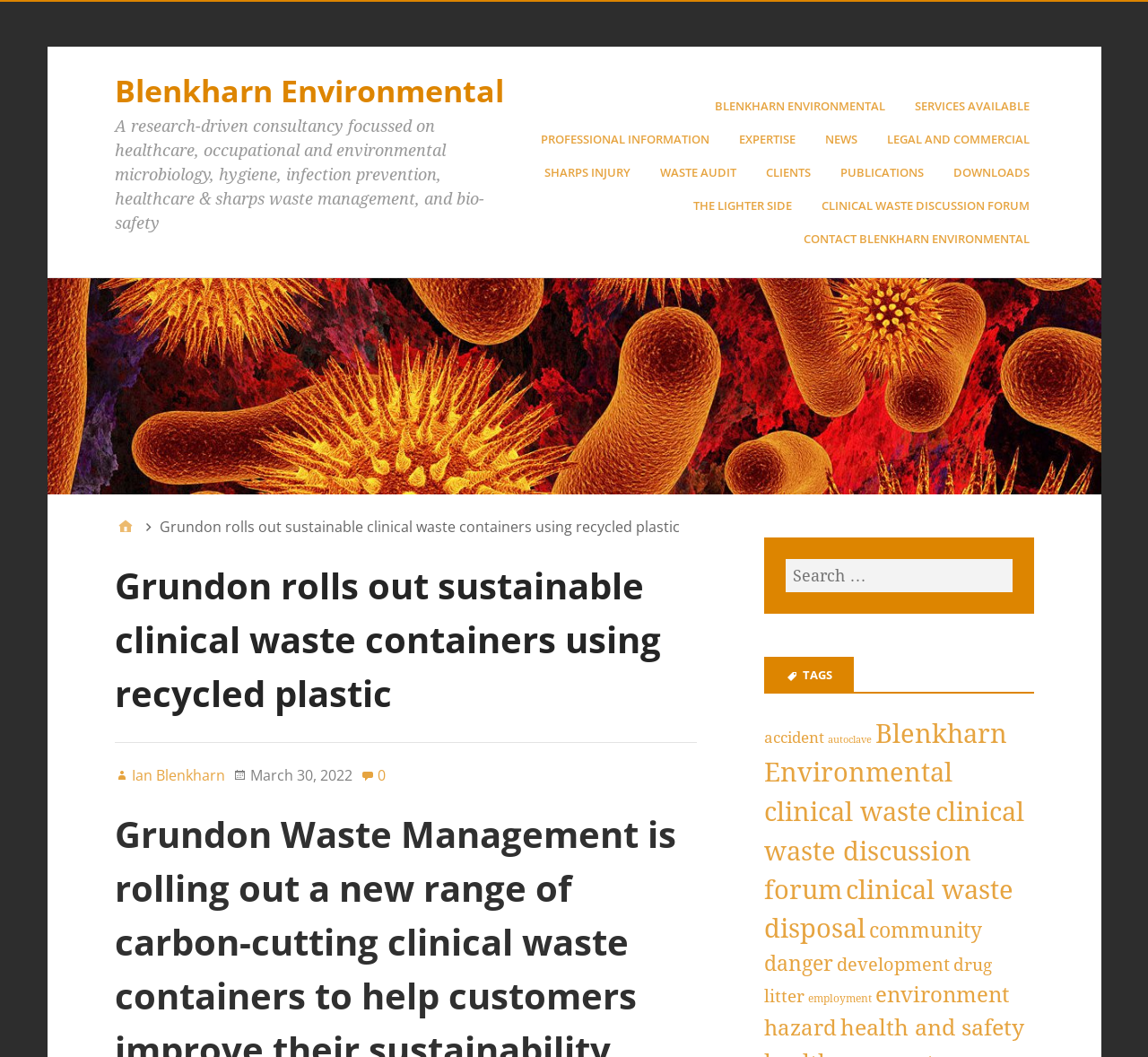Provide a short, one-word or phrase answer to the question below:
What is the date of the article?

Wednesday, March 30, 2022